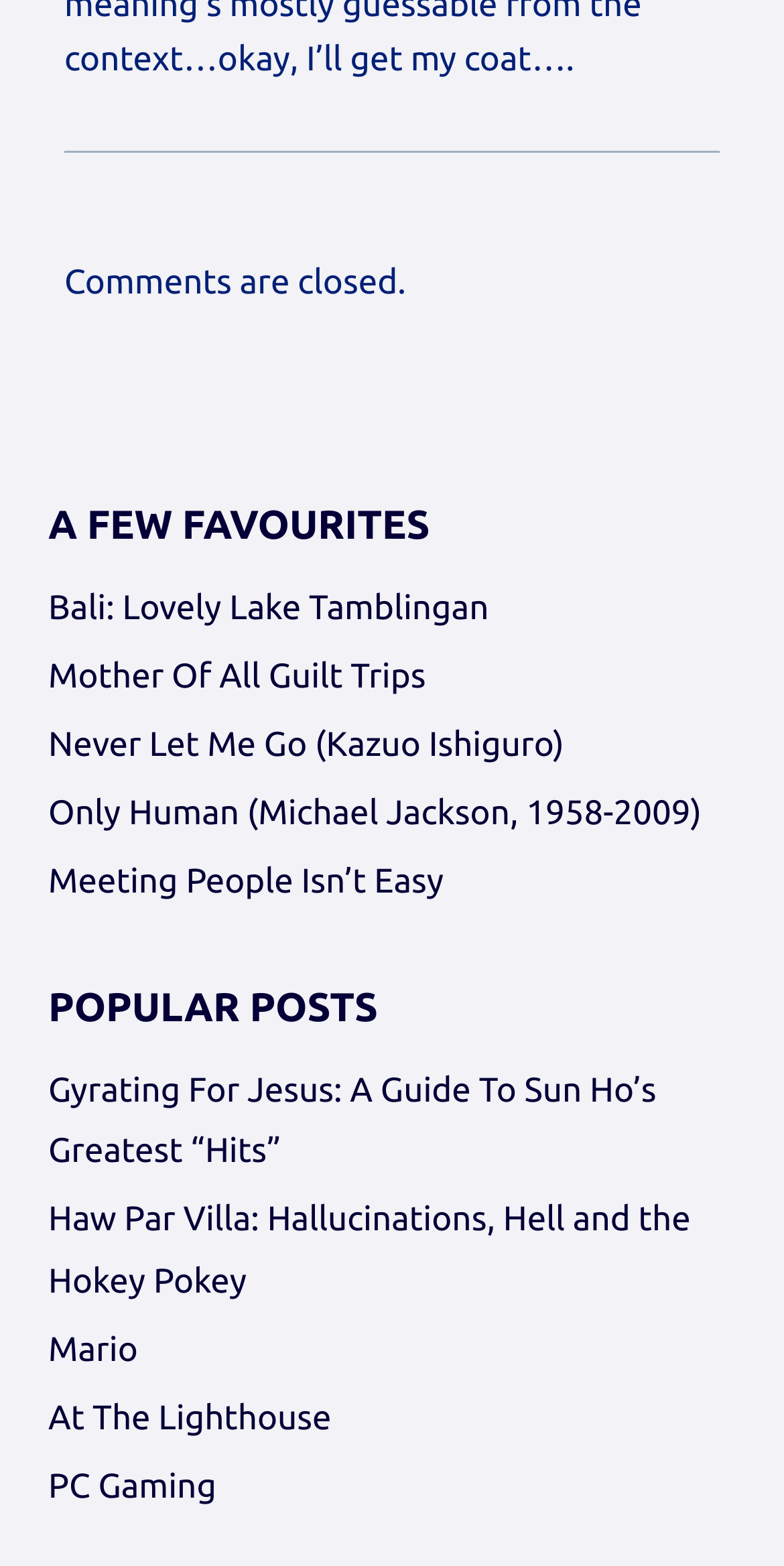Could you provide the bounding box coordinates for the portion of the screen to click to complete this instruction: "Ask a question"?

None